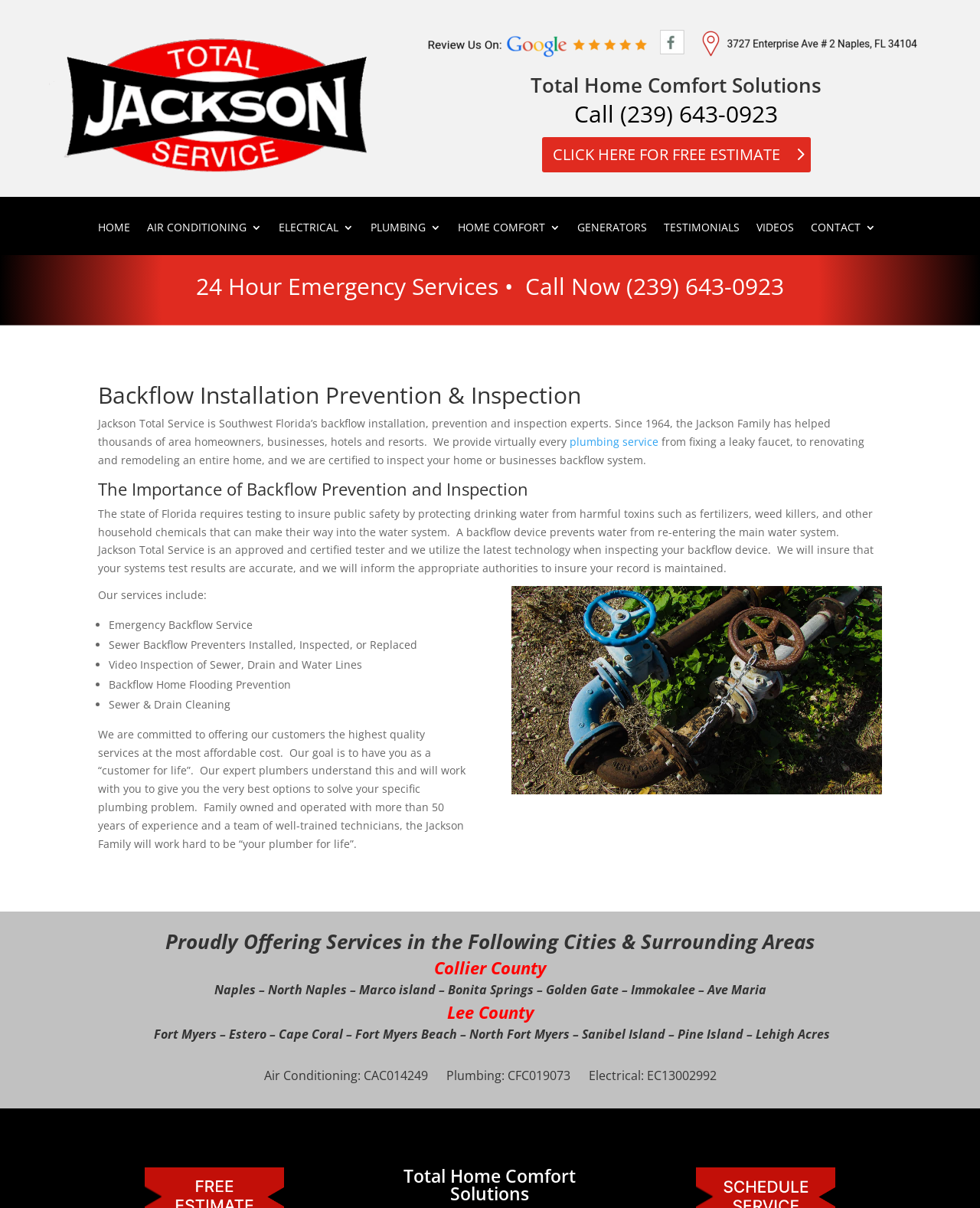Locate the bounding box coordinates of the element's region that should be clicked to carry out the following instruction: "Navigate to the 'HOME' page". The coordinates need to be four float numbers between 0 and 1, i.e., [left, top, right, bottom].

[0.1, 0.184, 0.133, 0.211]